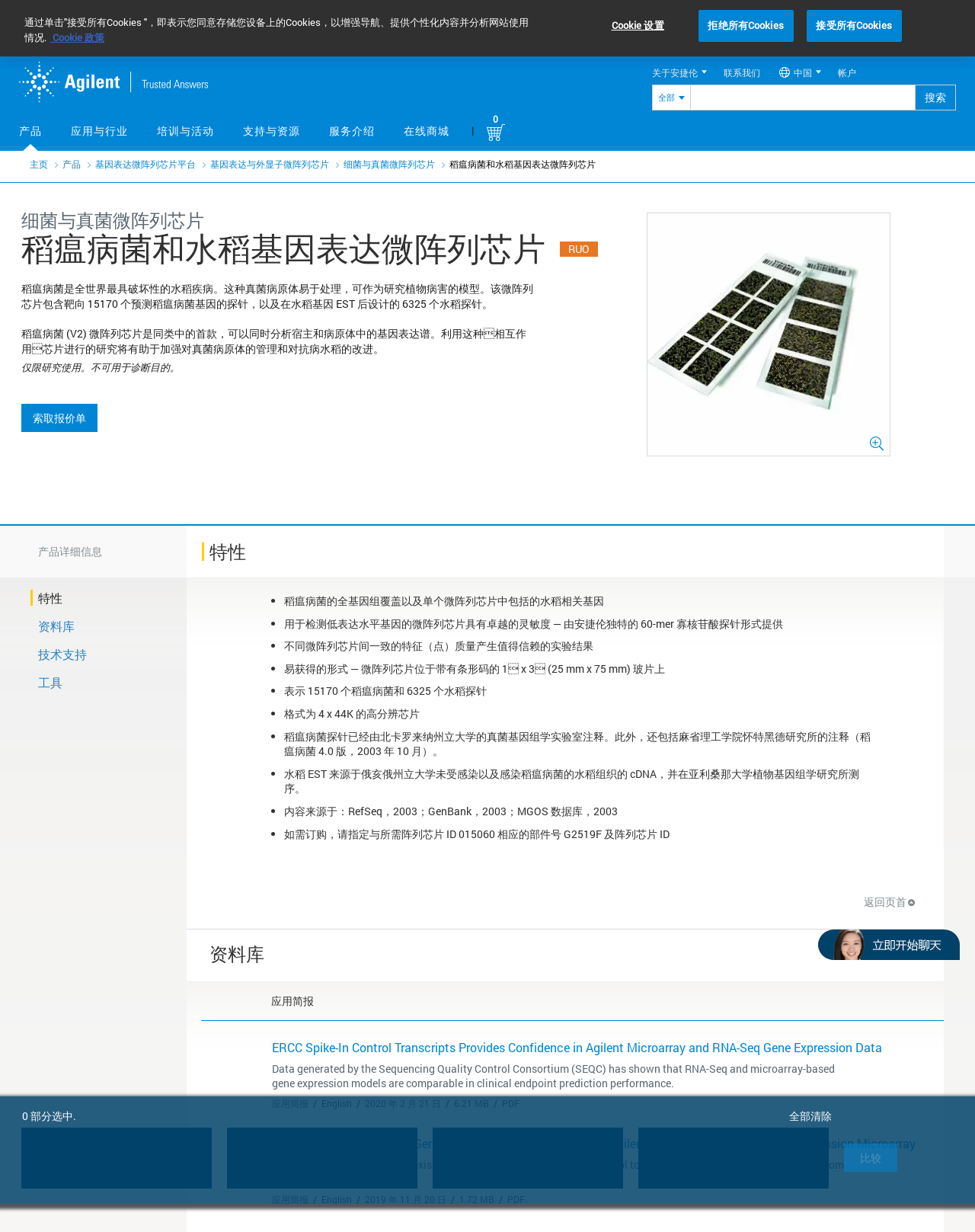What is the format of the microarray chip?
Respond with a short answer, either a single word or a phrase, based on the image.

4 x 44K